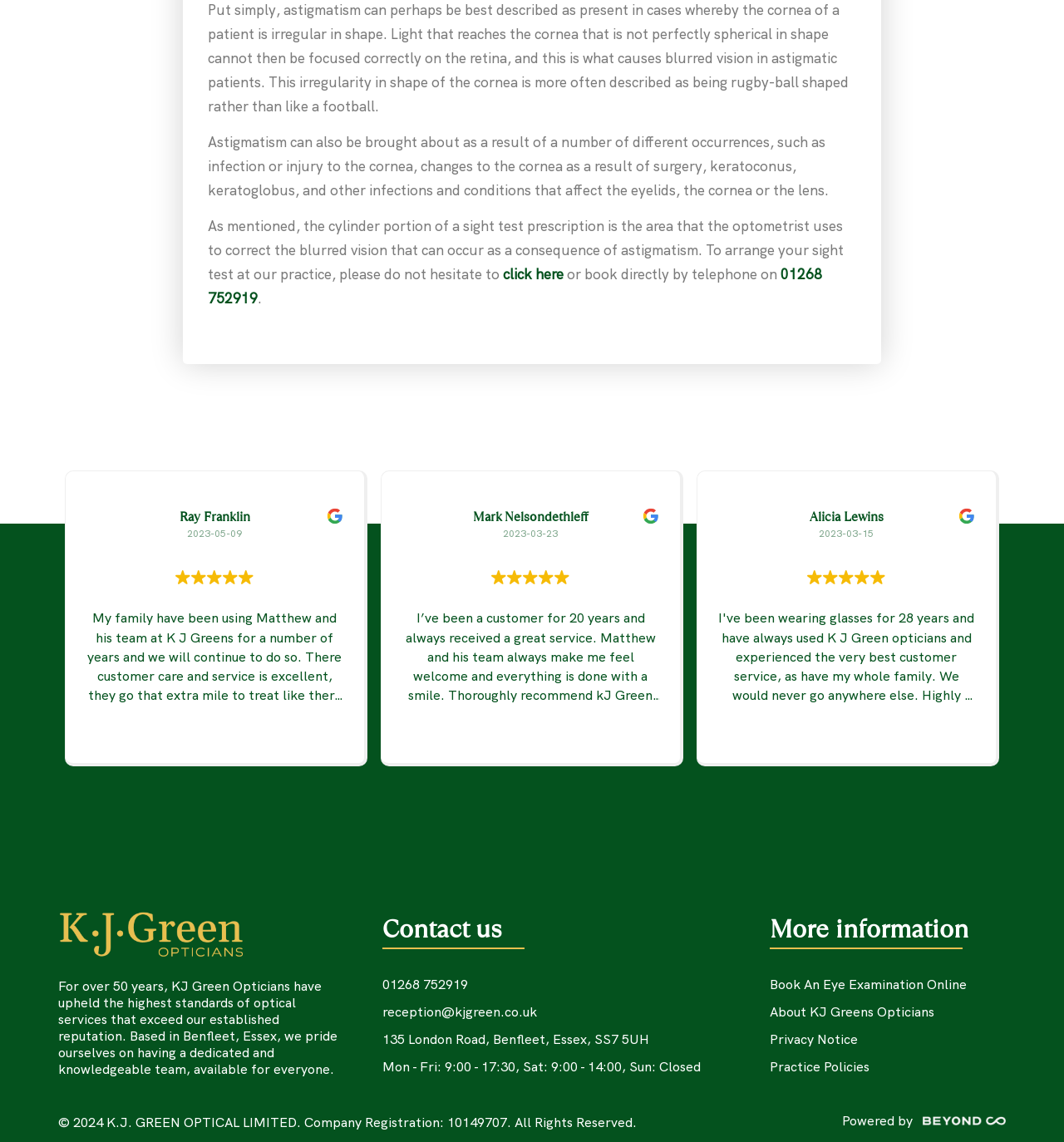Bounding box coordinates are specified in the format (top-left x, top-left y, bottom-right x, bottom-right y). All values are floating point numbers bounded between 0 and 1. Please provide the bounding box coordinate of the region this sentence describes: parent_node: Powered by

[0.867, 0.974, 0.945, 0.989]